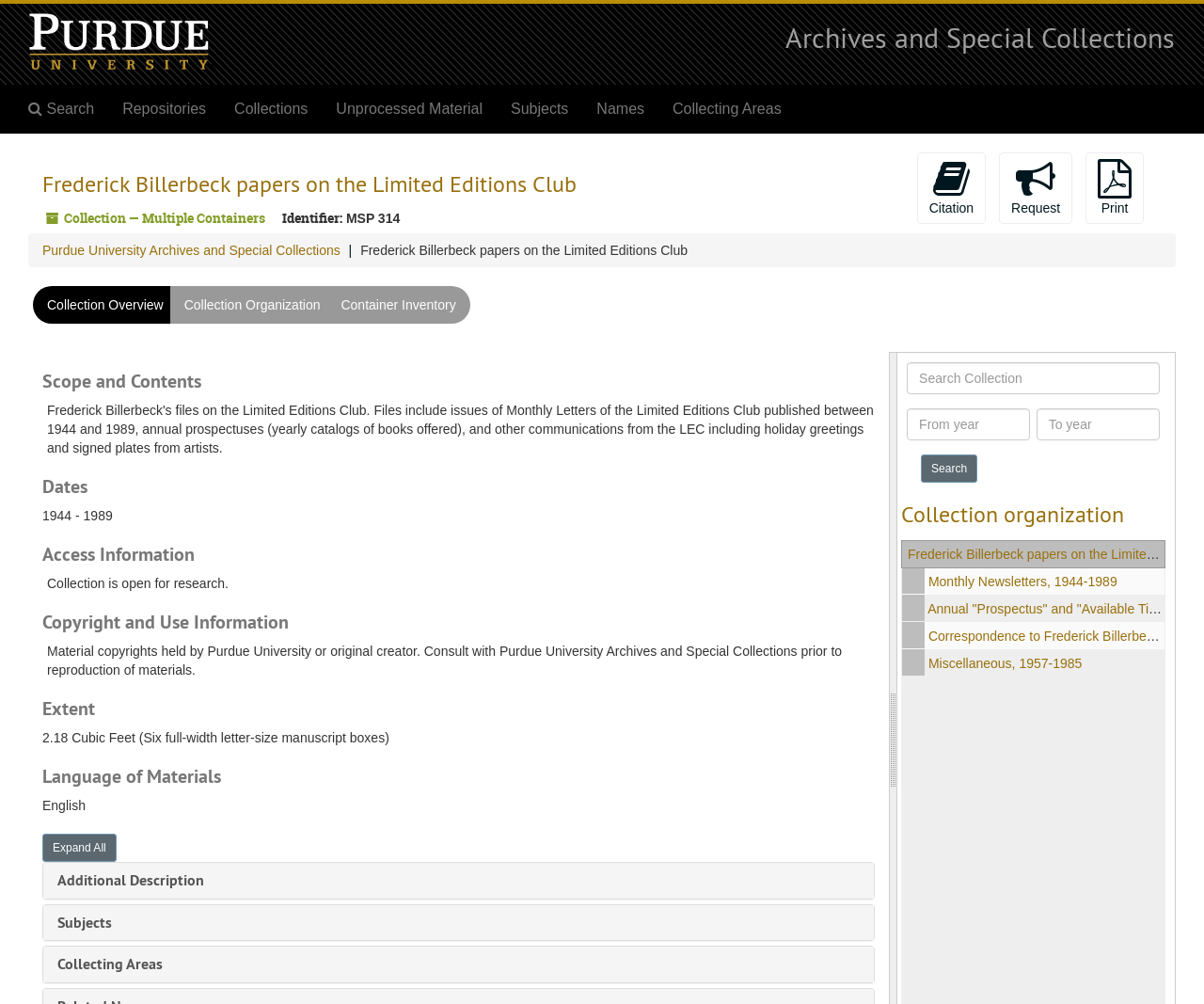What is the language of the materials in the collection?
Please use the image to provide a one-word or short phrase answer.

English